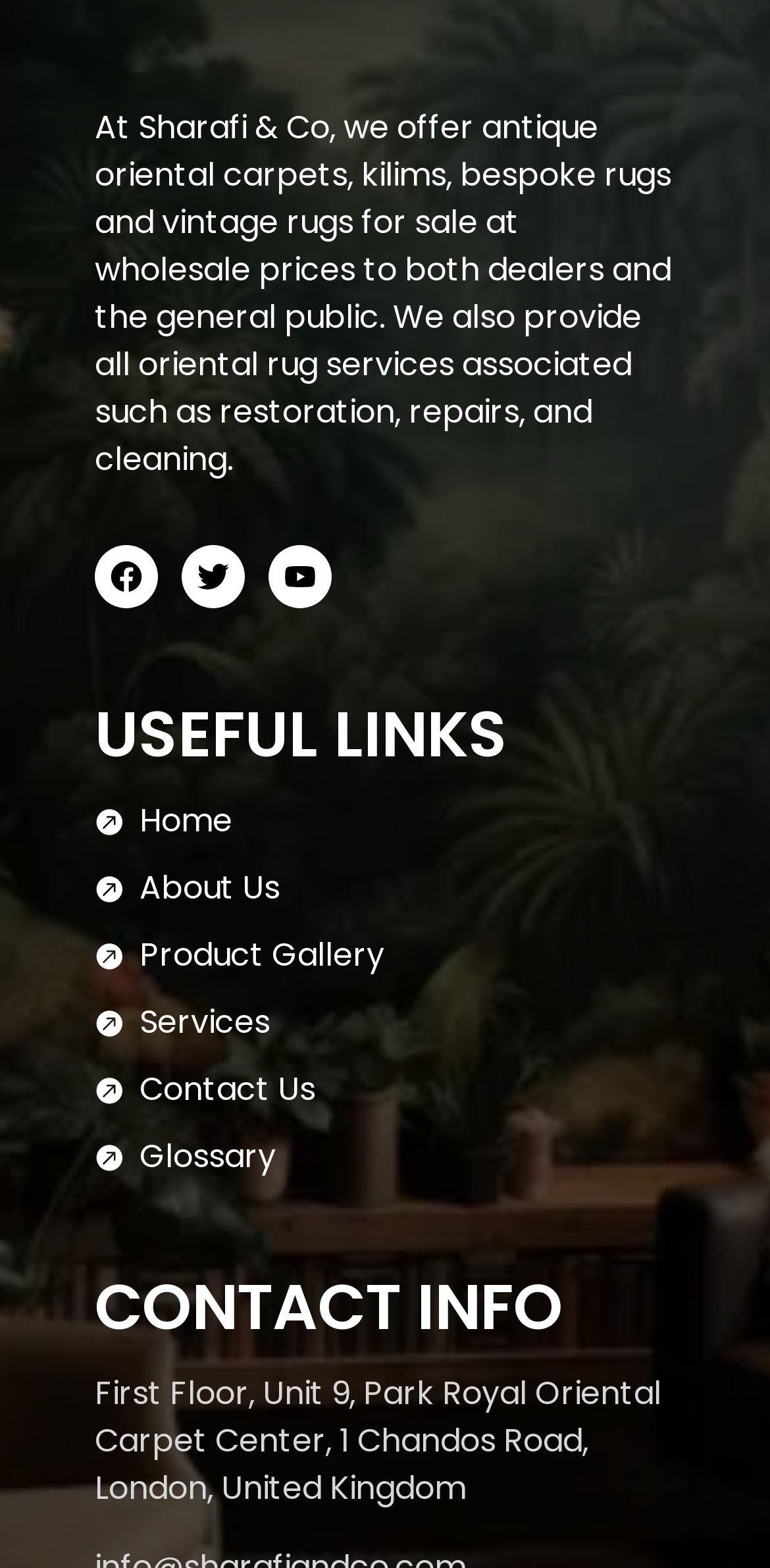Please provide a one-word or short phrase answer to the question:
What type of products are sold on this website?

Antique oriental carpets